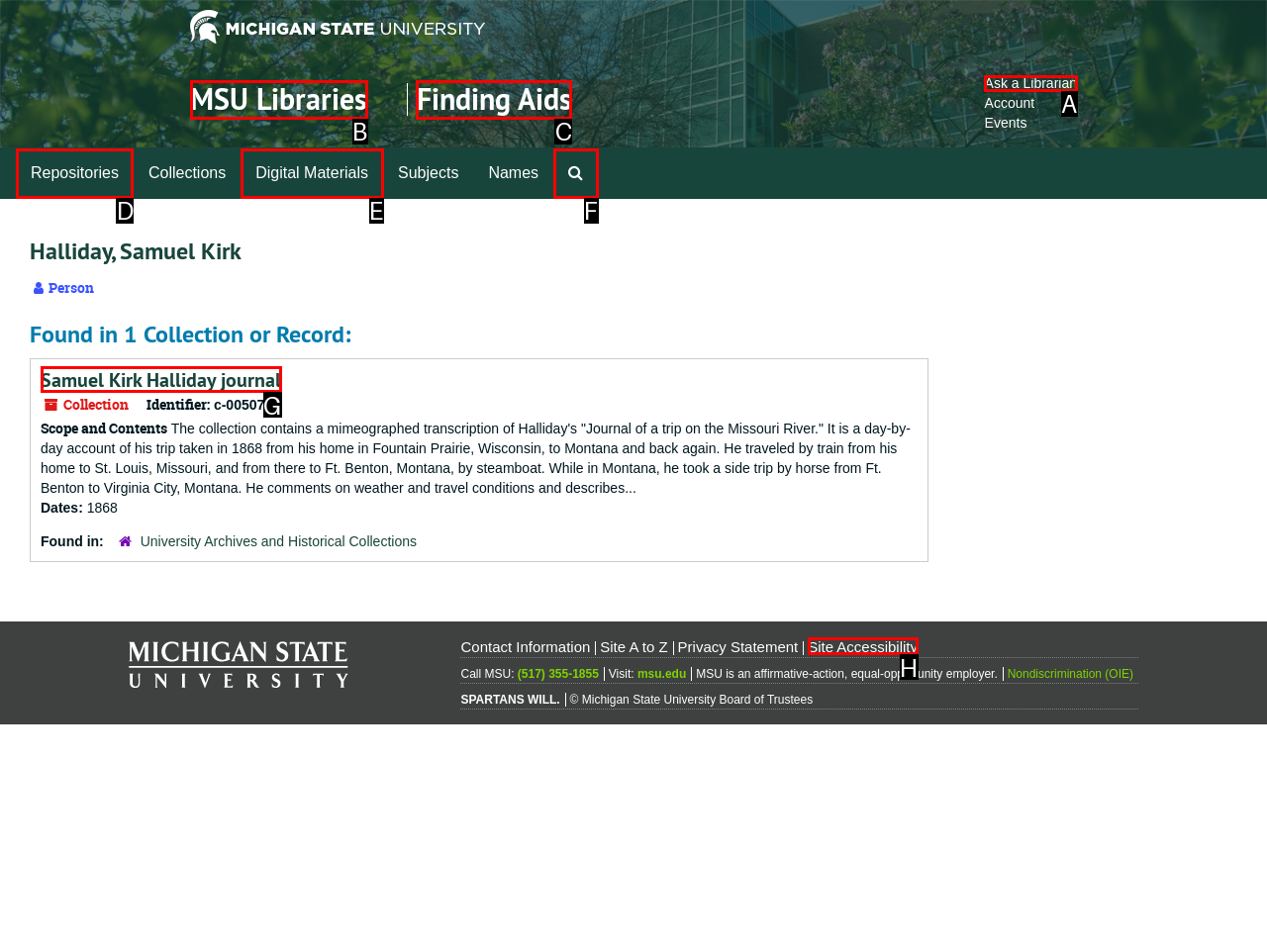Choose the UI element you need to click to carry out the task: Search The Archives.
Respond with the corresponding option's letter.

F